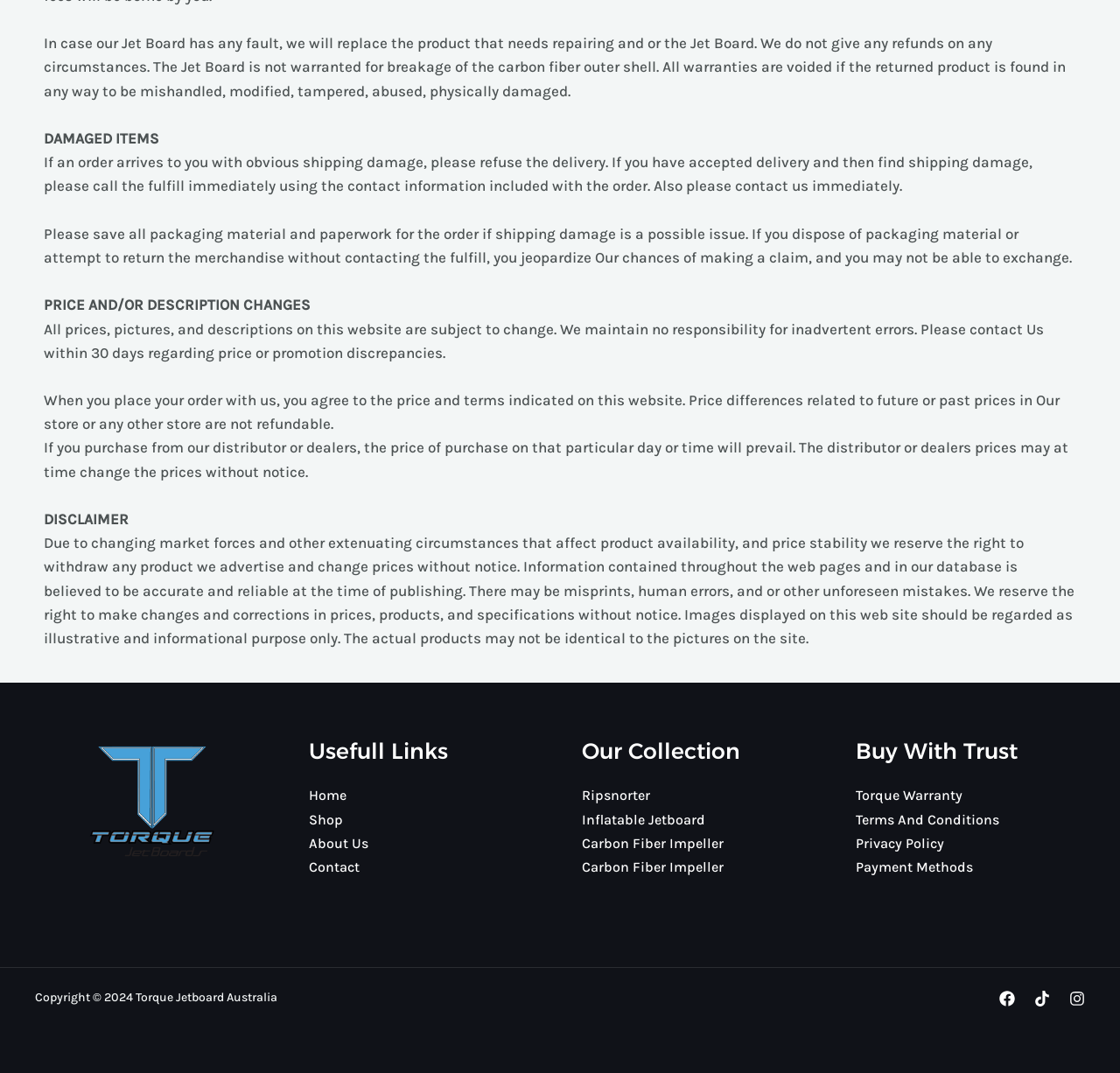Determine the bounding box for the described HTML element: "Payment Methods". Ensure the coordinates are four float numbers between 0 and 1 in the format [left, top, right, bottom].

[0.764, 0.8, 0.868, 0.816]